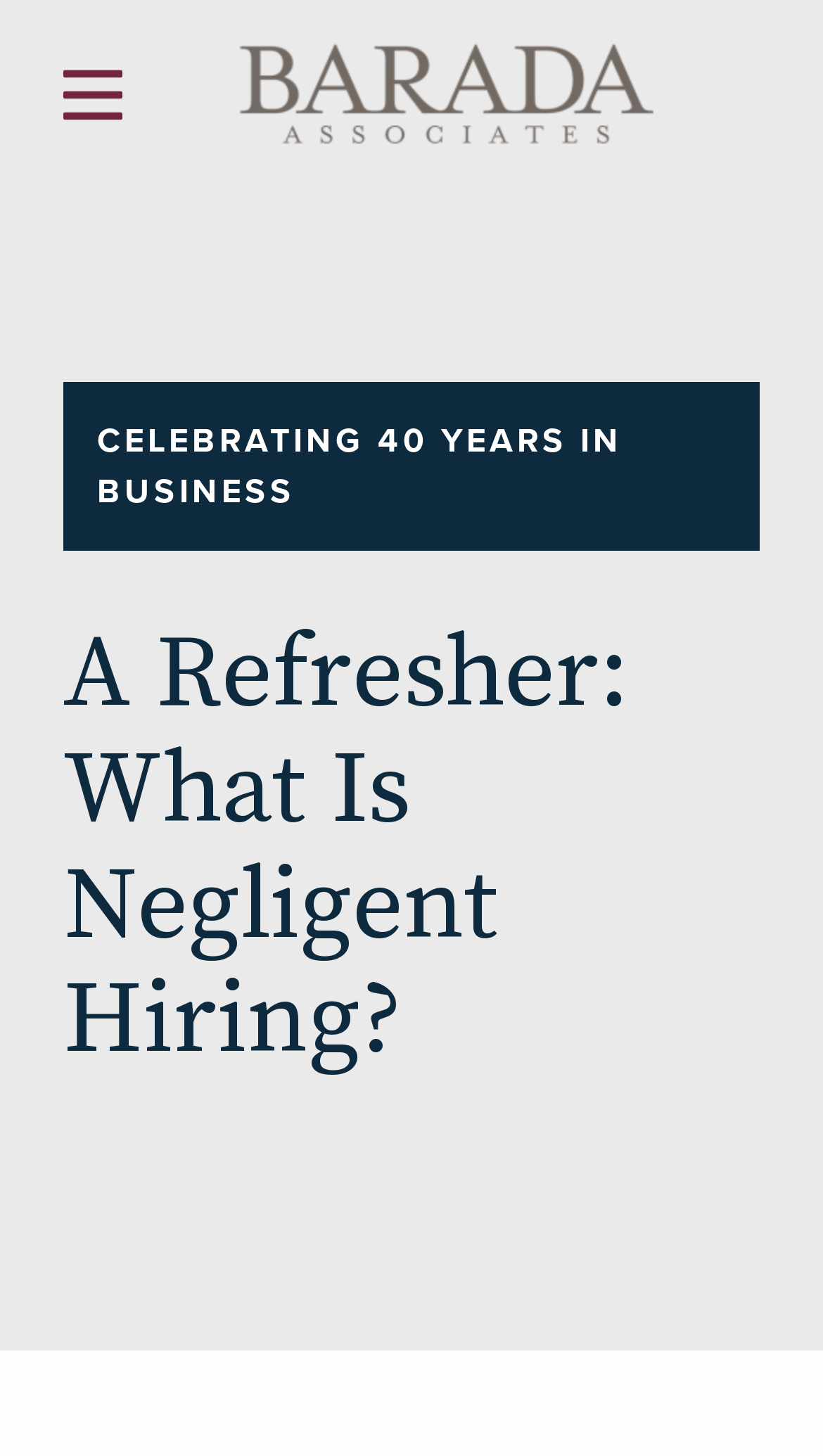Can you find the bounding box coordinates for the element to click on to achieve the instruction: "Go to Jorbins.com homepage"?

None